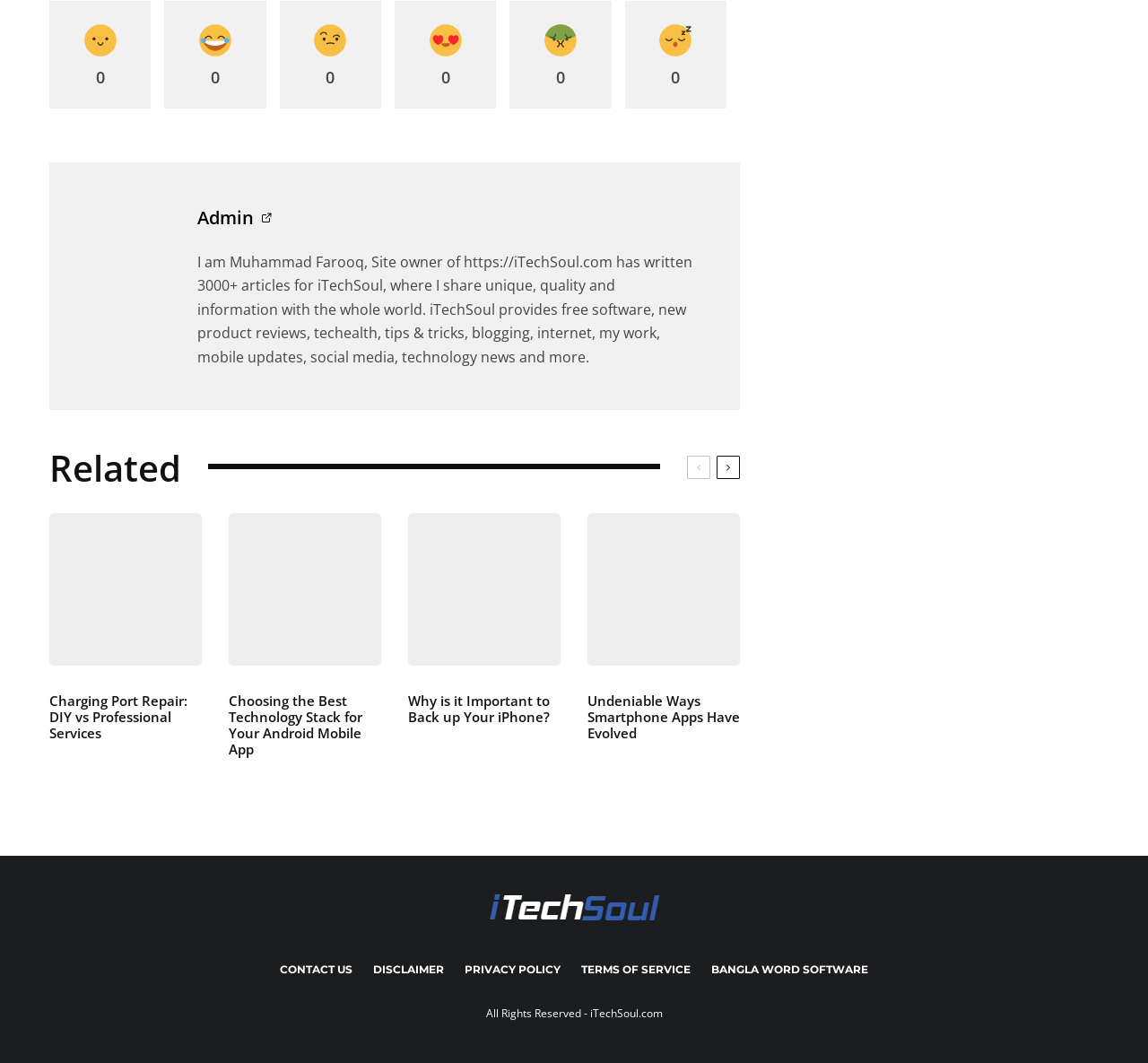Determine the bounding box coordinates of the clickable element to complete this instruction: "Visit the 'CONTACT US' page". Provide the coordinates in the format of four float numbers between 0 and 1, [left, top, right, bottom].

[0.244, 0.903, 0.307, 0.92]